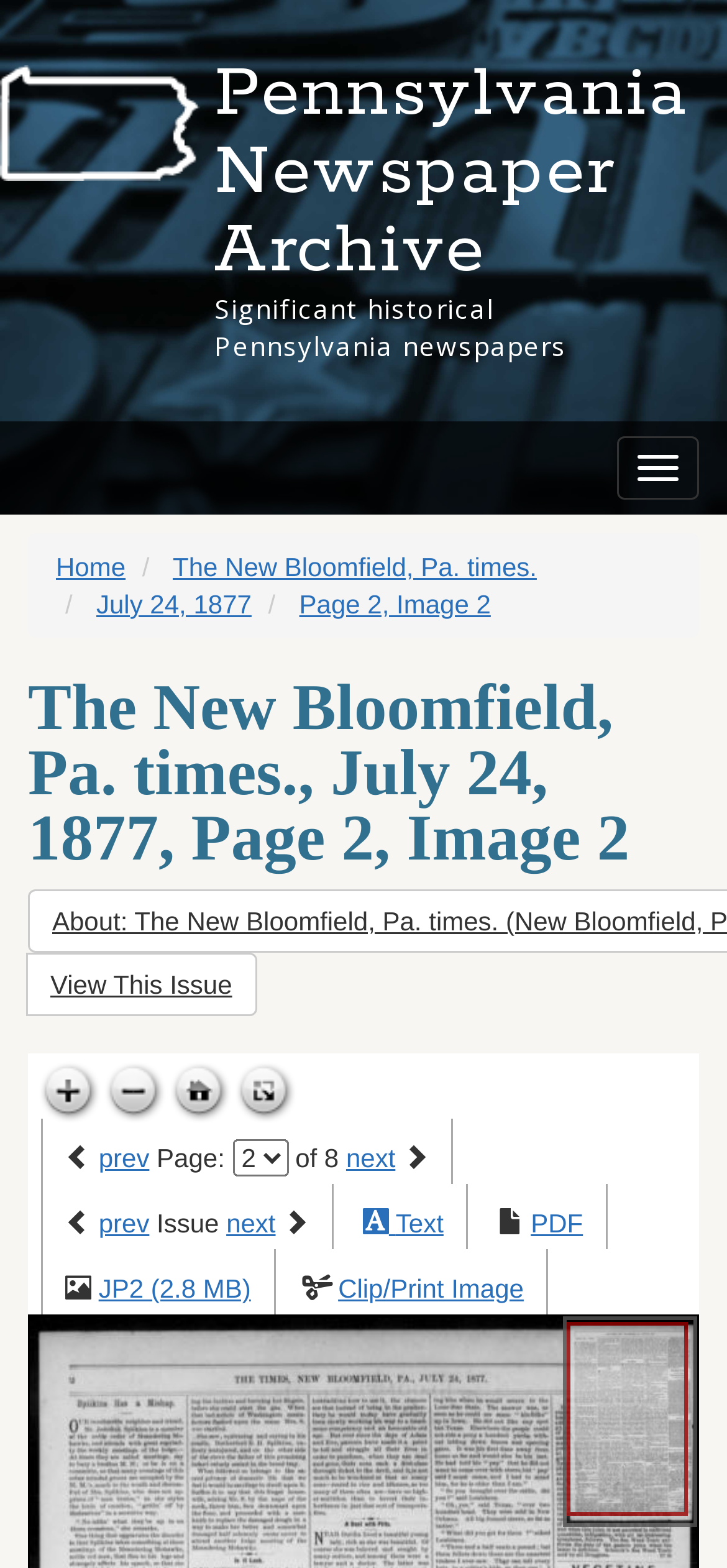What is the purpose of the 'Toggle navigation' button?
Look at the image and provide a detailed response to the question.

I found the answer by looking at the button element with the text 'Toggle navigation' which is likely to be used to toggle the navigation menu.